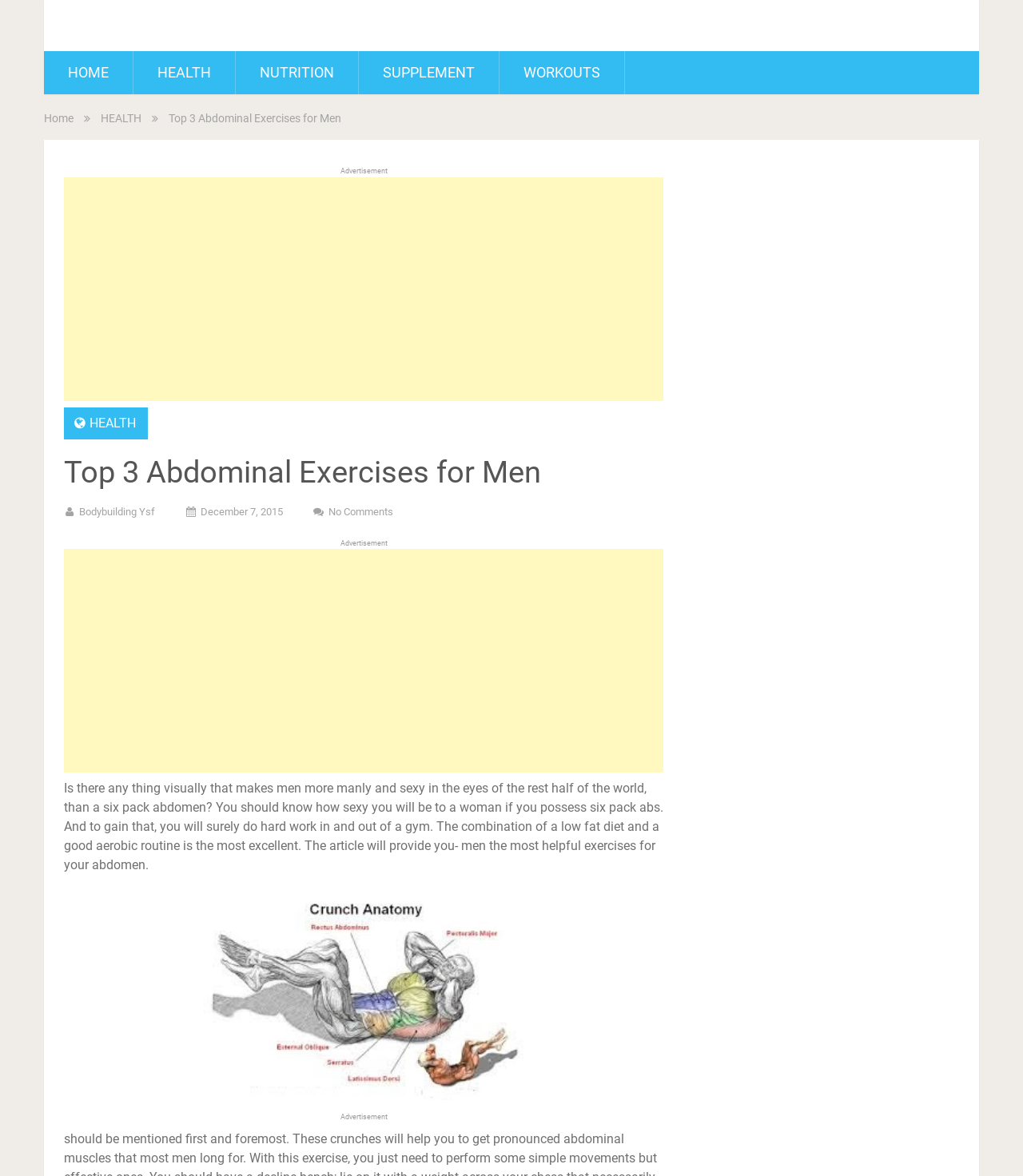Identify and generate the primary title of the webpage.

Top 3 Abdominal Exercises for Men